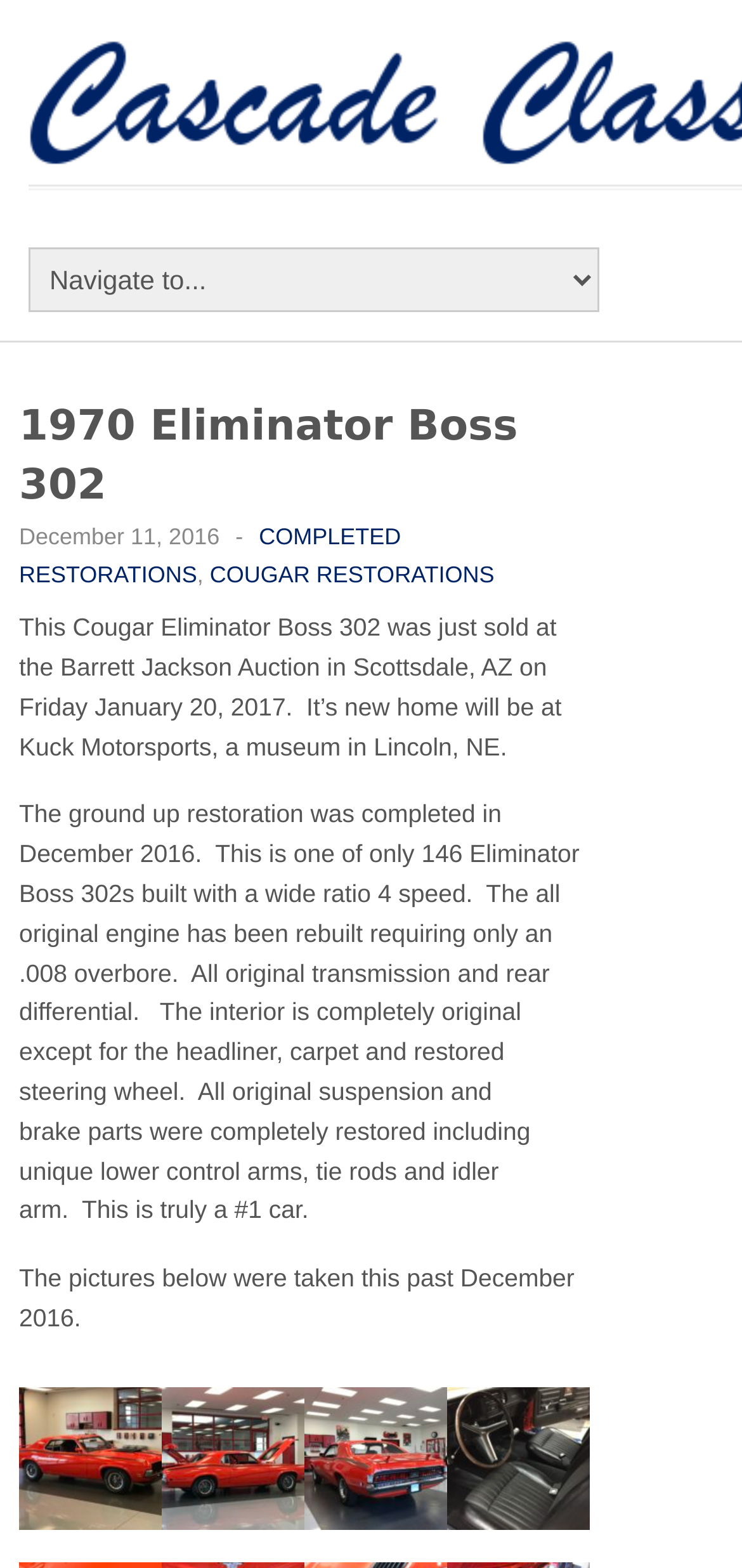What is the current location of the car?
Refer to the image and answer the question using a single word or phrase.

Kuck Motorsports